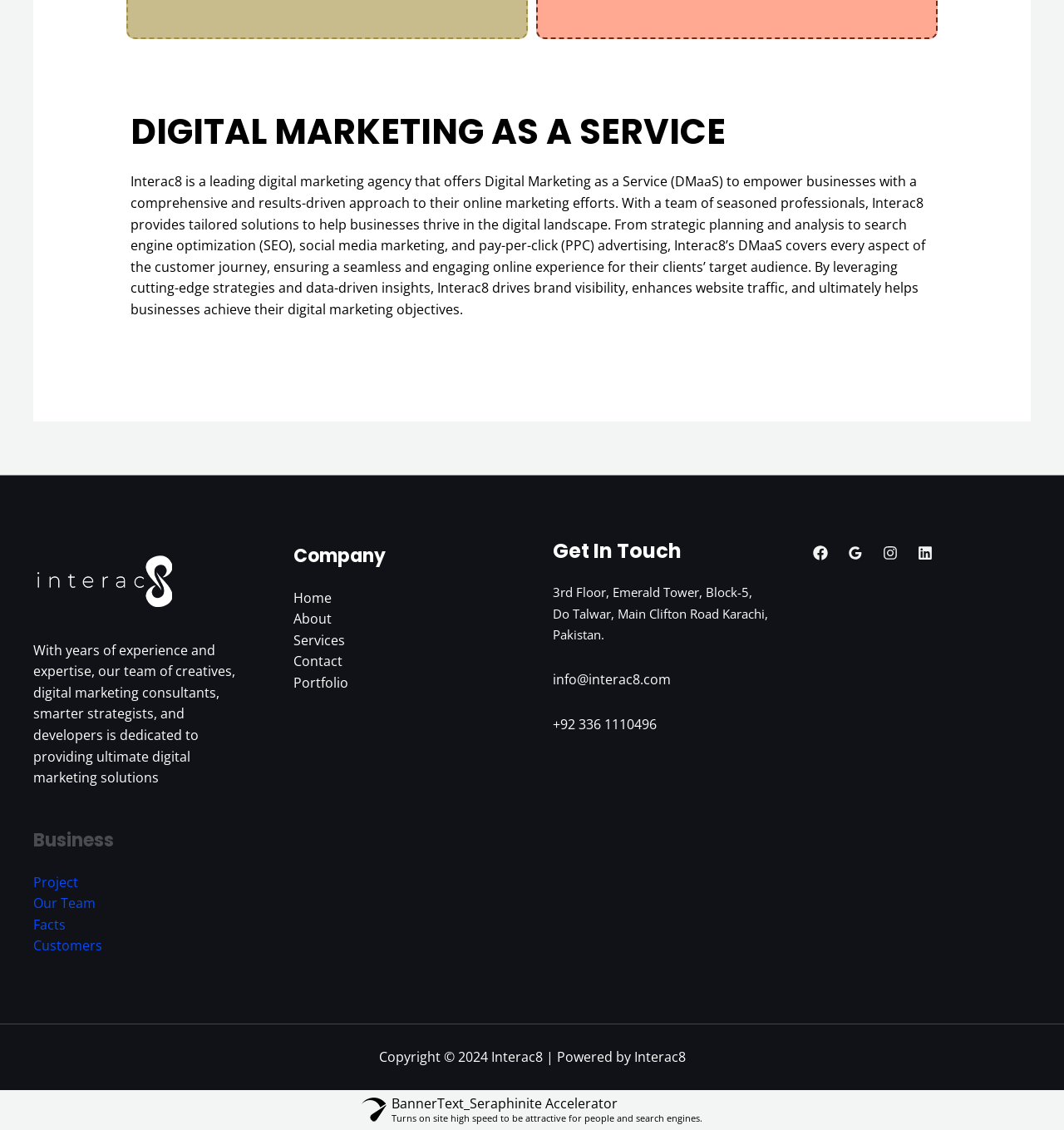Locate the bounding box coordinates of the element that needs to be clicked to carry out the instruction: "Click on the 'About' link". The coordinates should be given as four float numbers ranging from 0 to 1, i.e., [left, top, right, bottom].

[0.275, 0.54, 0.311, 0.556]